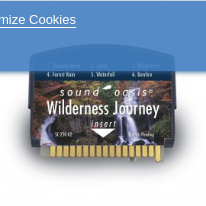Answer the following query with a single word or phrase:
How many sound options are available on the card?

5